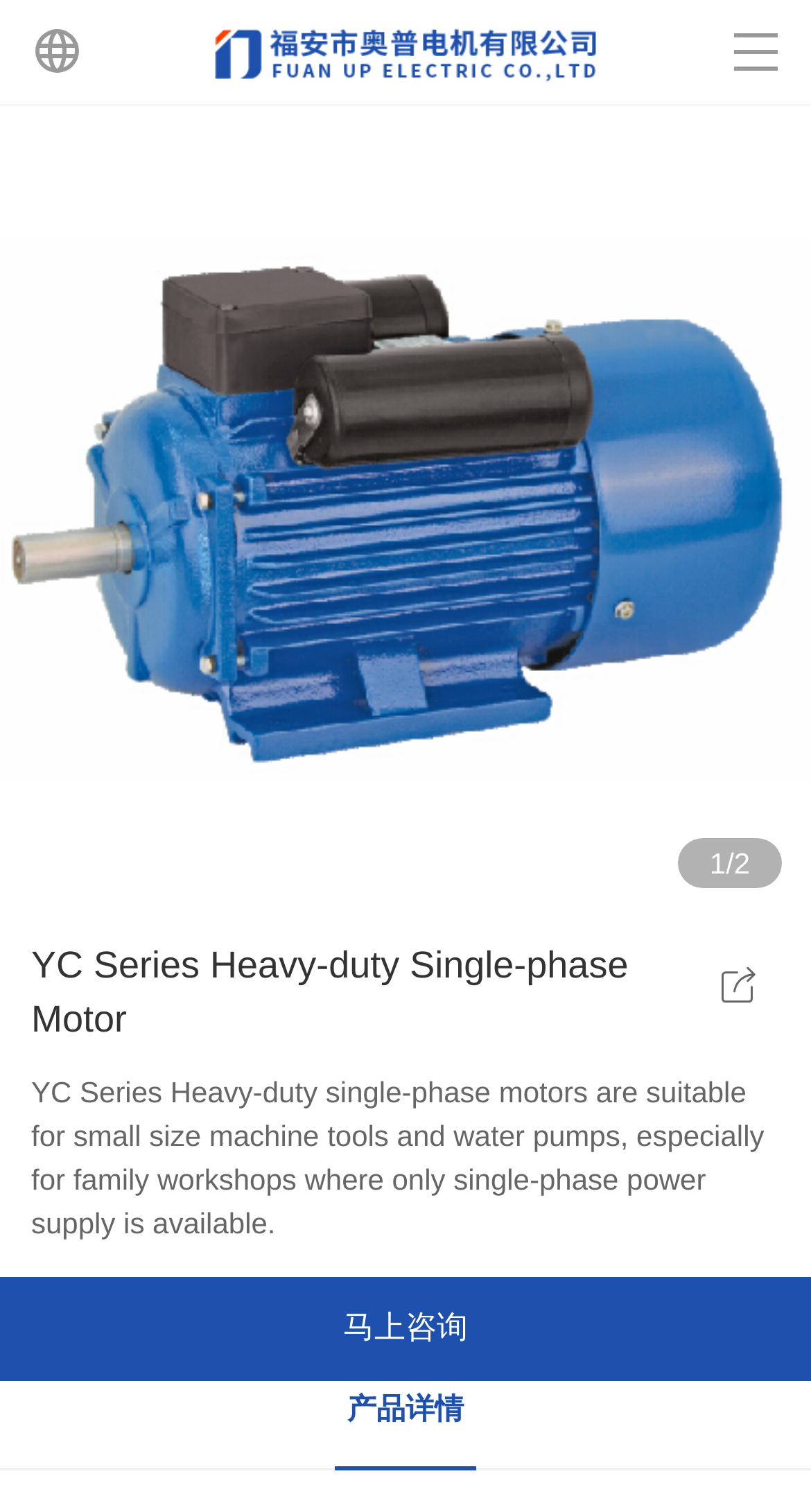What is the content of the image at the top-right corner?
Answer the question with a single word or phrase by looking at the picture.

Unknown